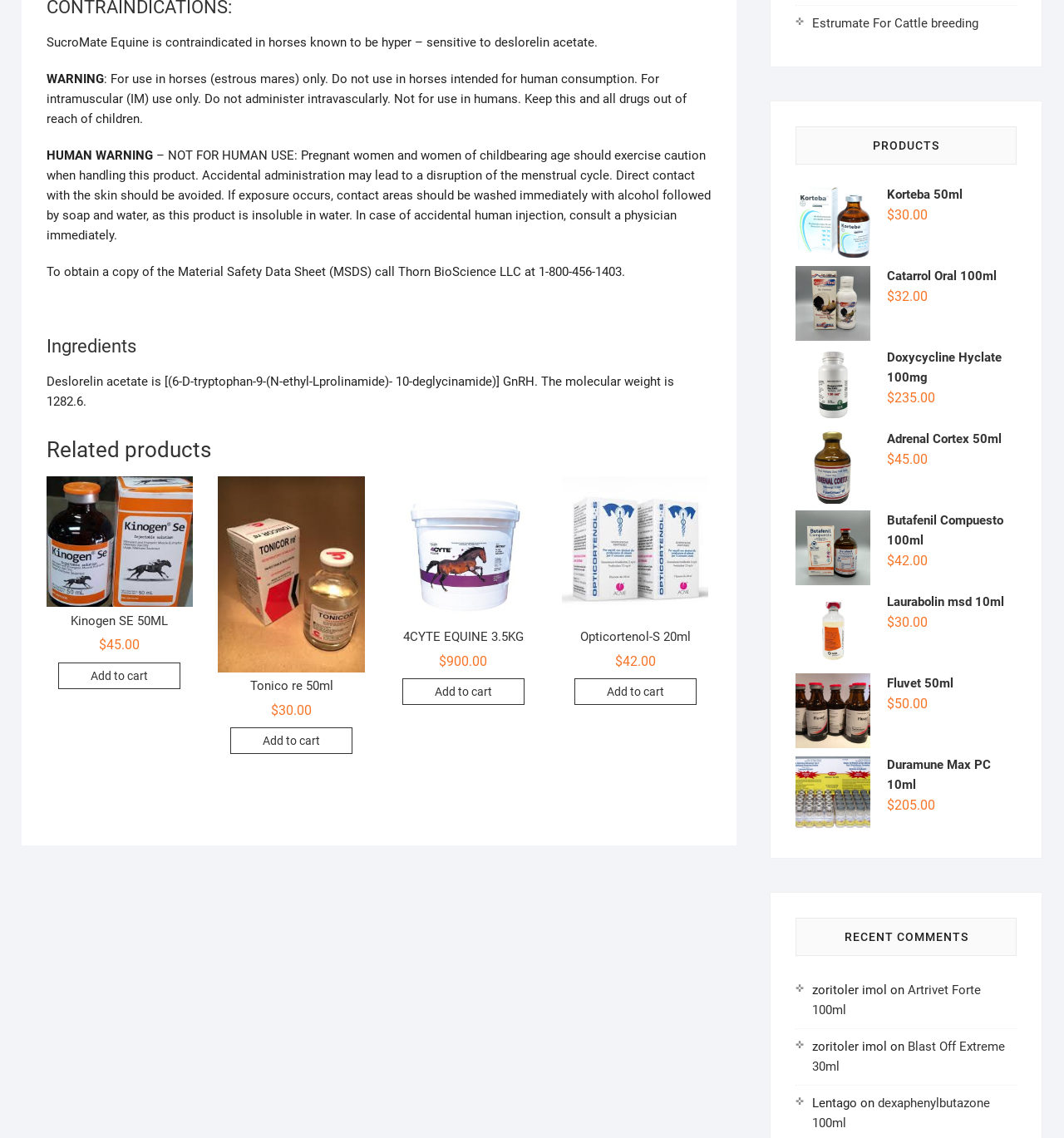Answer the question below with a single word or a brief phrase: 
What is the warning for pregnant women and women of childbearing age?

Exercise caution when handling this product